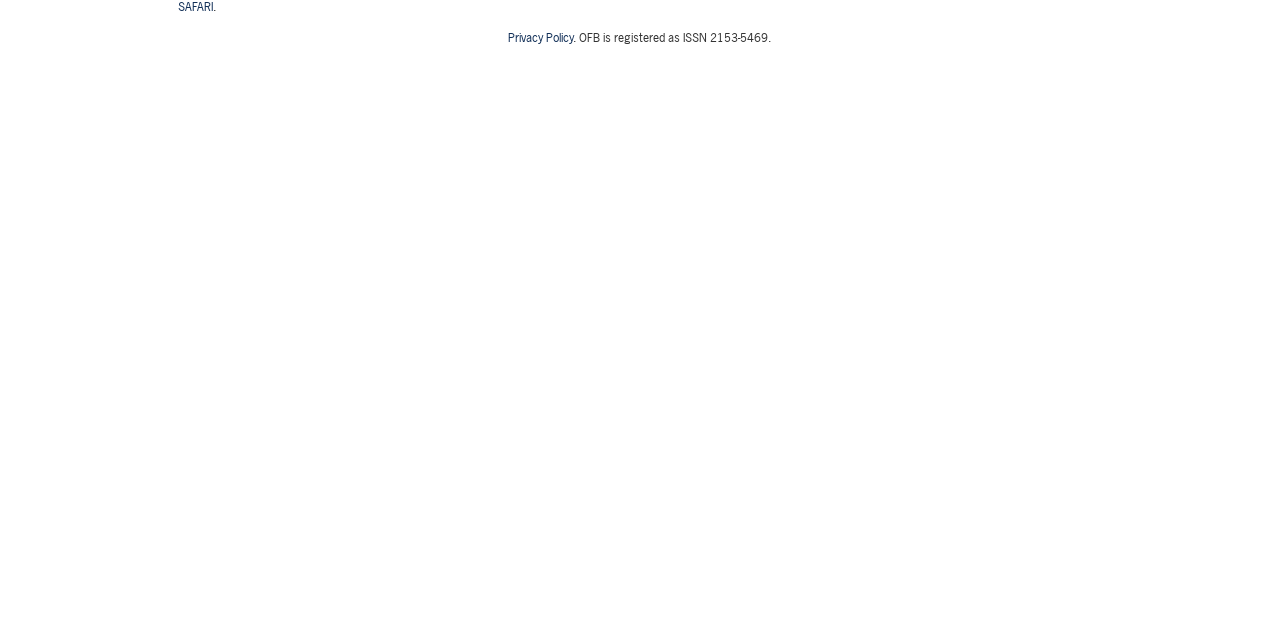Based on the element description "Privacy Policy", predict the bounding box coordinates of the UI element.

[0.397, 0.047, 0.448, 0.072]